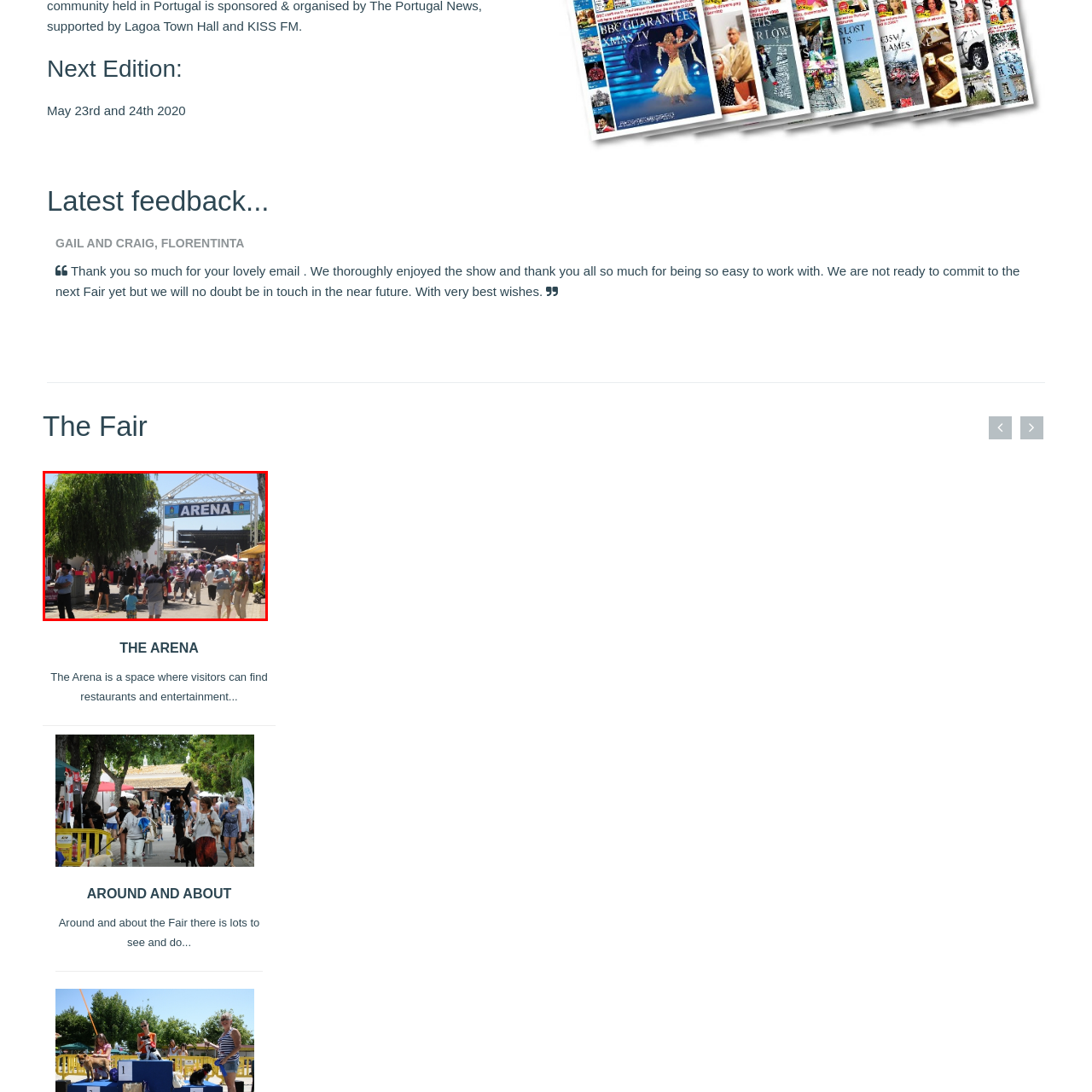What is set up in the background of the image?
Refer to the image highlighted by the red box and give a one-word or short-phrase answer reflecting what you see.

A stage